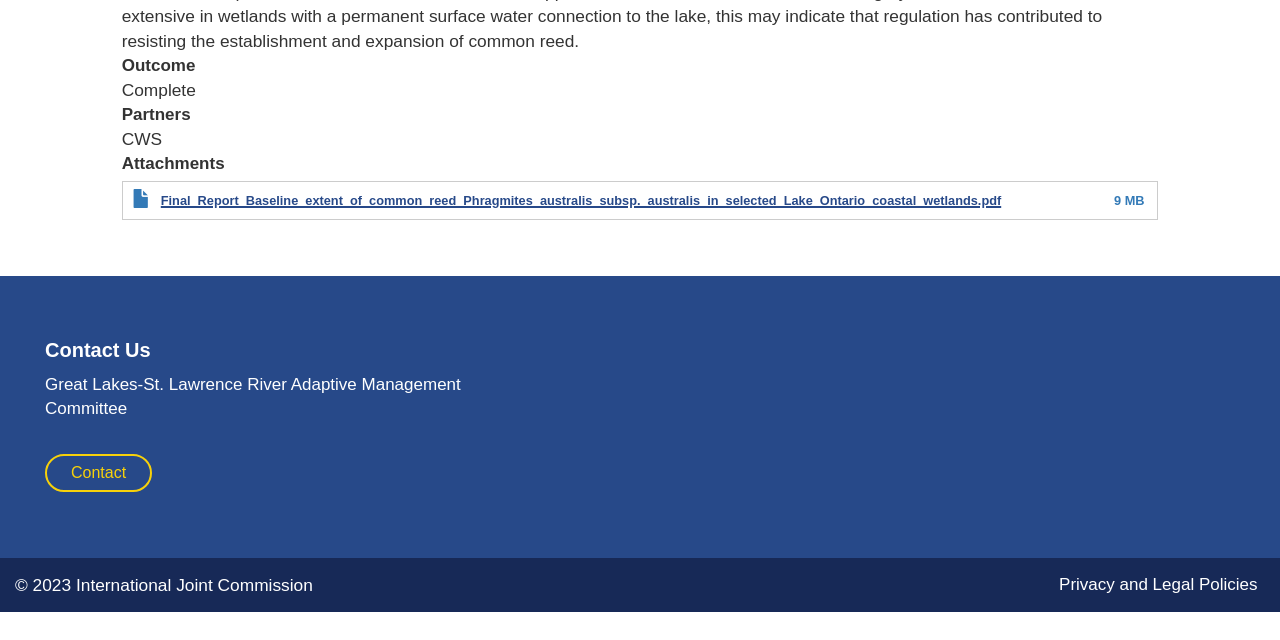From the webpage screenshot, identify the region described by Privacy and Legal Policies. Provide the bounding box coordinates as (top-left x, top-left y, bottom-right x, bottom-right y), with each value being a floating point number between 0 and 1.

[0.822, 0.888, 0.988, 0.941]